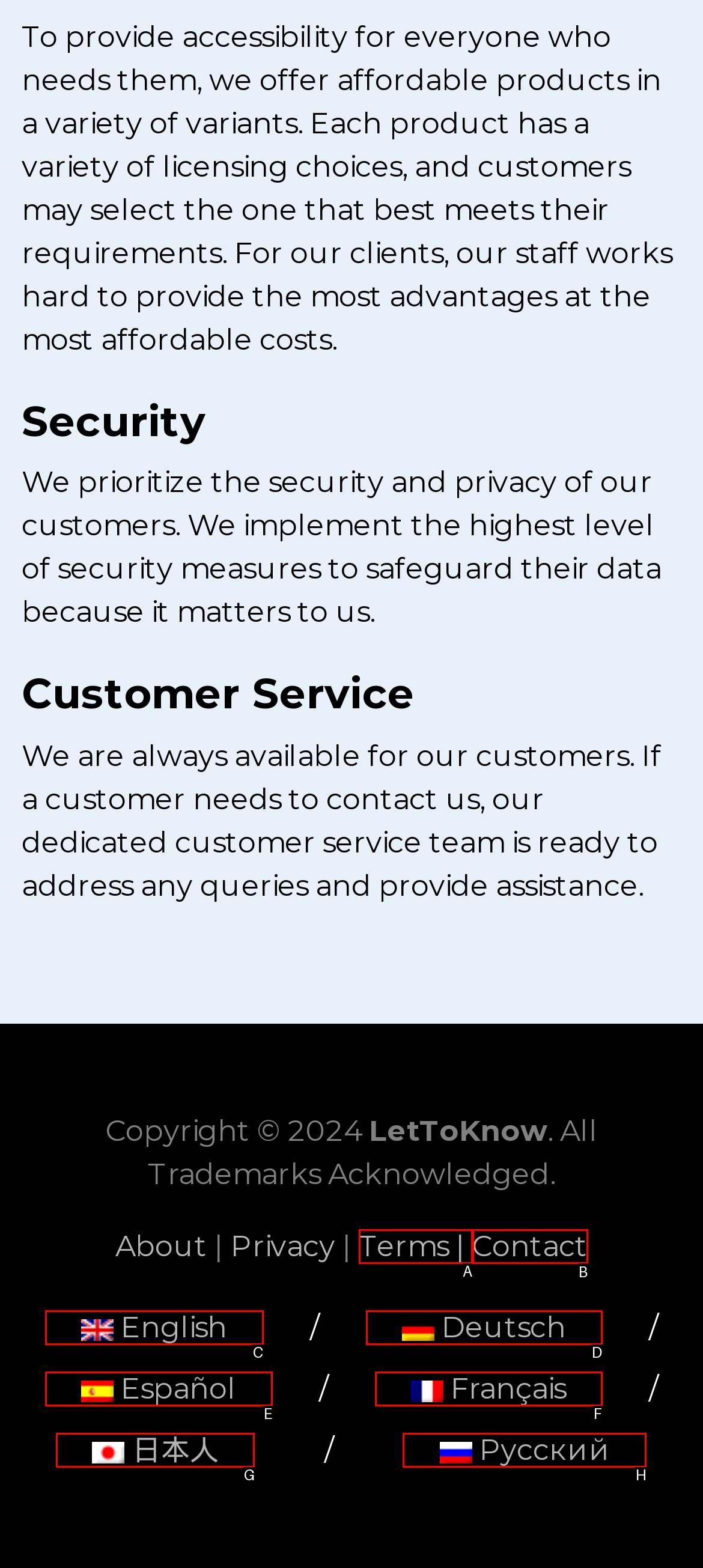Indicate the letter of the UI element that should be clicked to accomplish the task: Contact us. Answer with the letter only.

B